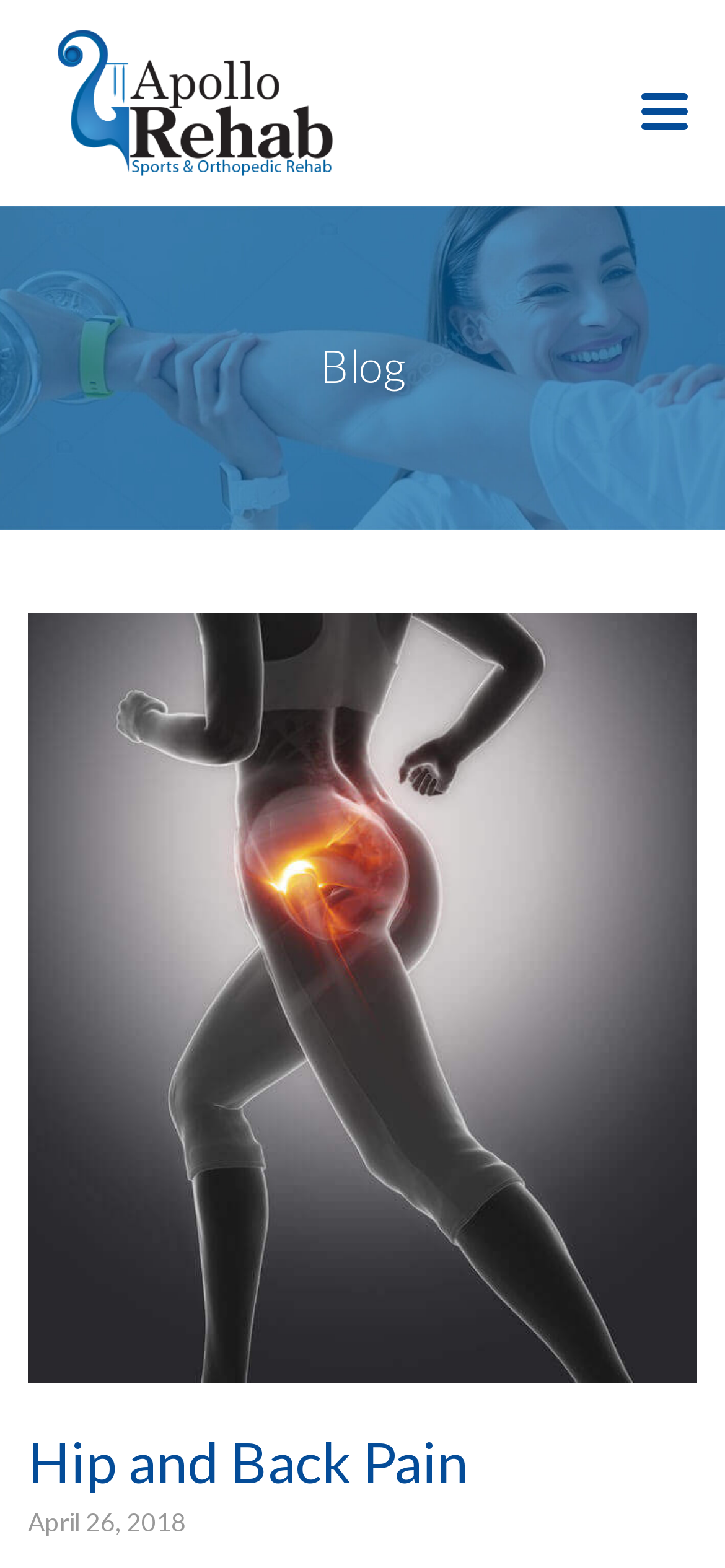Extract the bounding box coordinates of the UI element described by: "parent_node: Blog". The coordinates should include four float numbers ranging from 0 to 1, e.g., [left, top, right, bottom].

[0.885, 0.059, 0.949, 0.084]